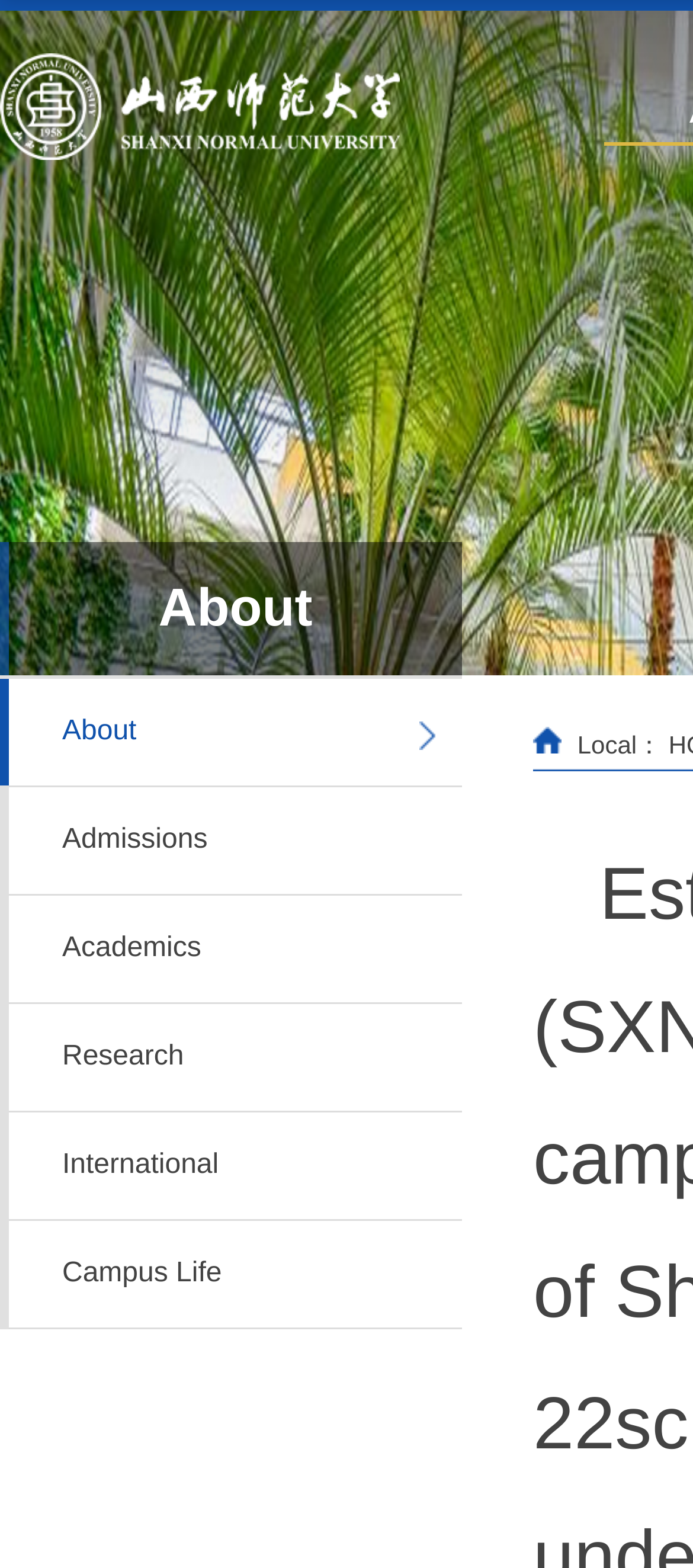Please give a succinct answer to the question in one word or phrase:
What is the text next to the image at [0.769, 0.464, 0.81, 0.481]?

Local：